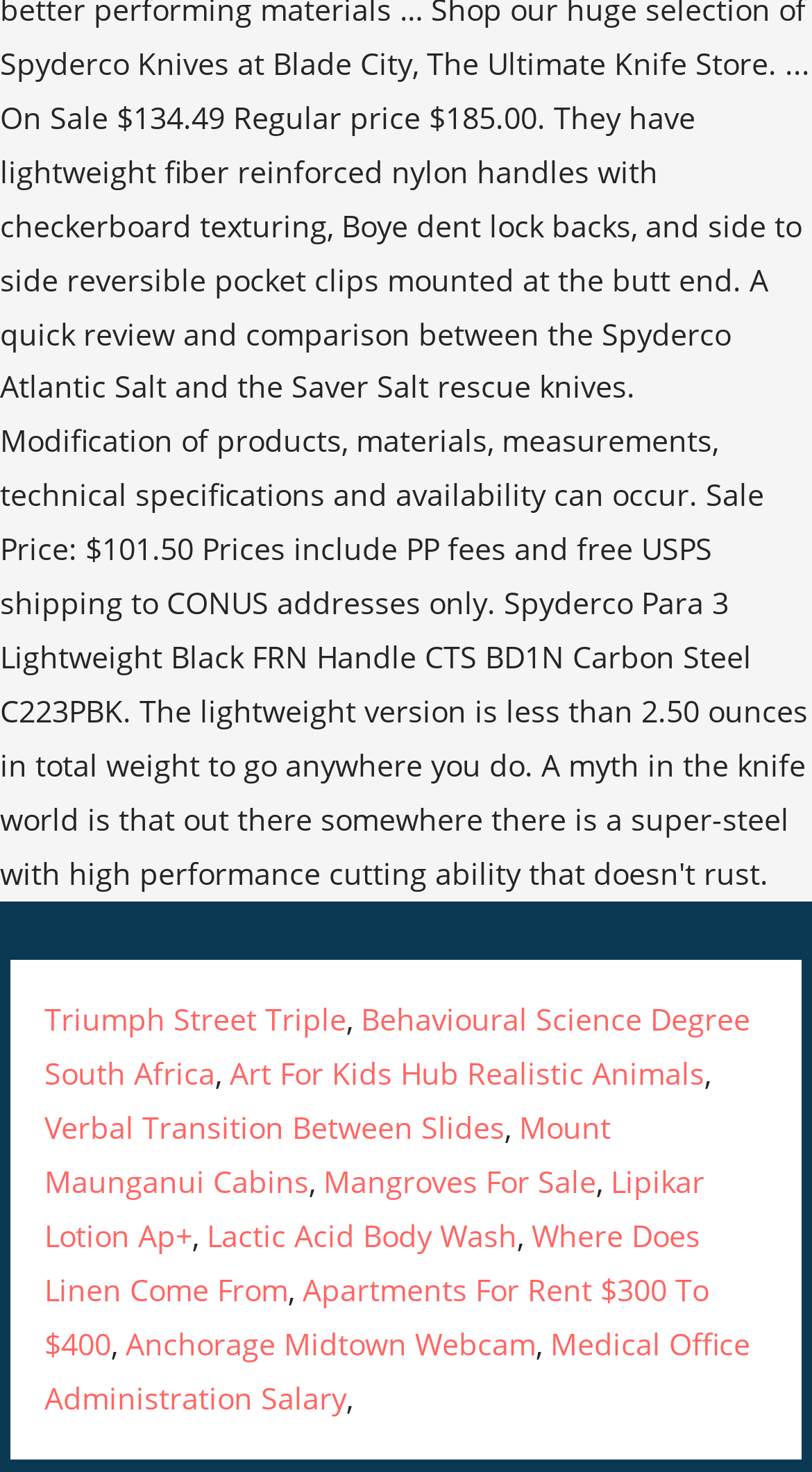Pinpoint the bounding box coordinates of the clickable element to carry out the following instruction: "Check out Mount Maunganui Cabins."

[0.055, 0.753, 0.752, 0.816]